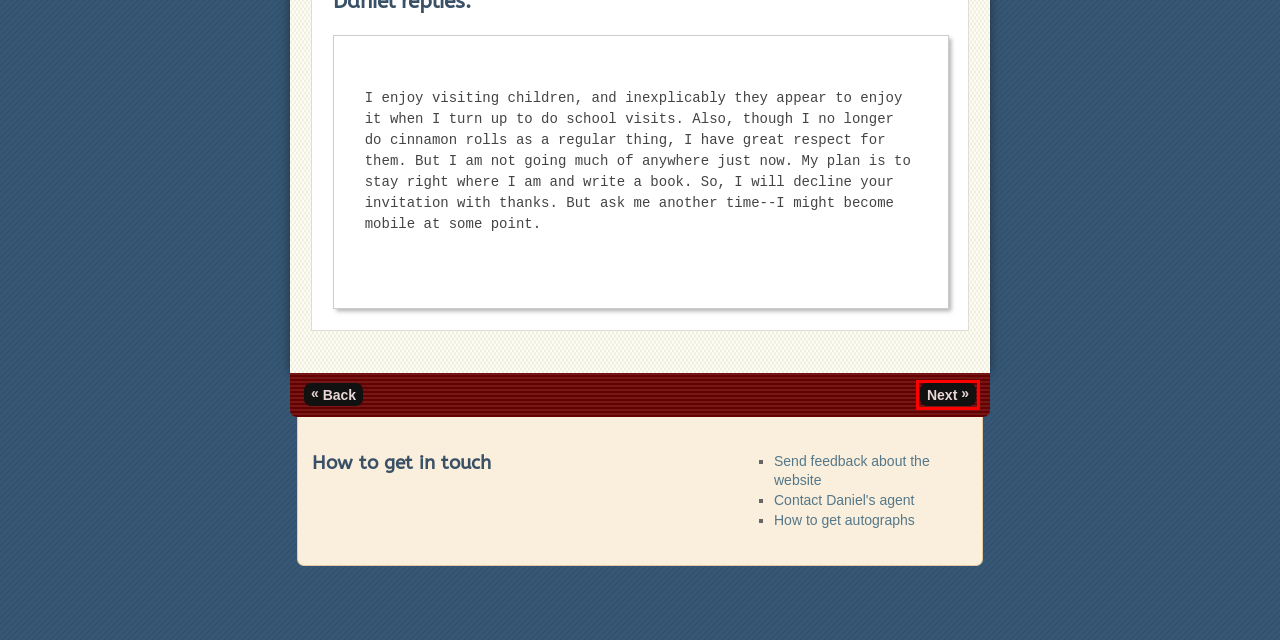A screenshot of a webpage is given, marked with a red bounding box around a UI element. Please select the most appropriate webpage description that fits the new page after clicking the highlighted element. Here are the candidates:
A. pinkwater.com
B. pinkwater.com » Post #2076 – 20061011
C. pinkwater.com » Post #2074 – 20061009
D. pinkwater.com » Audiobooks
E. pinkwater.com » Feedback
F. pinkwater.com » Mailing instructions
G. pinkwater.com » Contact Daniel’s Agent
H. pinkwater.com » Photo gallery

C